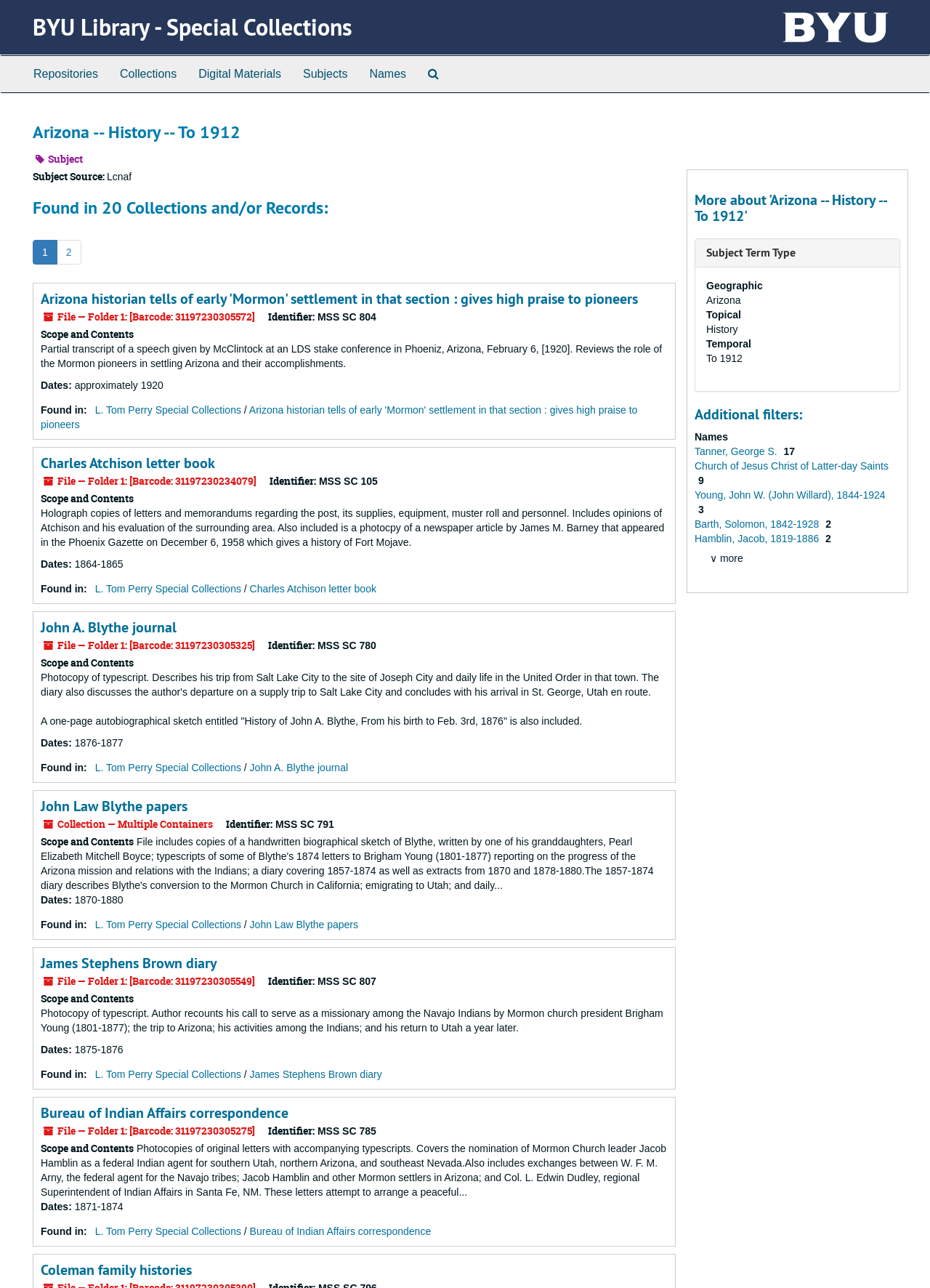Identify the bounding box coordinates for the element that needs to be clicked to fulfill this instruction: "Check 'James Stephens Brown diary'". Provide the coordinates in the format of four float numbers between 0 and 1: [left, top, right, bottom].

[0.044, 0.74, 0.234, 0.755]